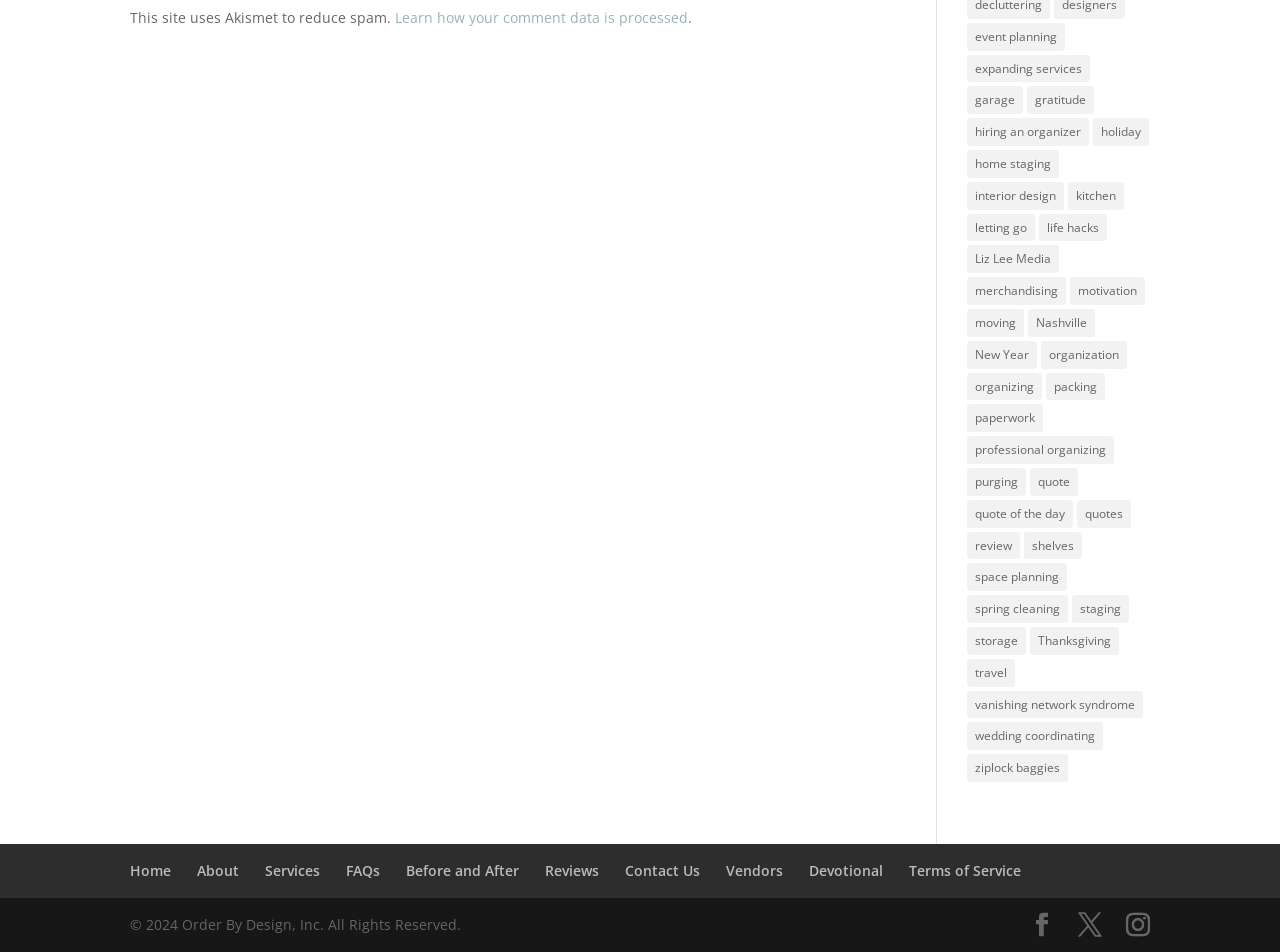Identify the bounding box coordinates of the region I need to click to complete this instruction: "Click on the 'Home' link".

[0.102, 0.904, 0.134, 0.924]